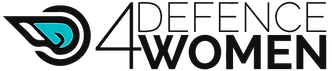Describe all the elements and aspects of the image comprehensively.

This image features the logo for "Defence4Women," prominently emphasizing its mission of empowering women and girls through self-defence and martial arts training. The logo incorporates a sleek design with a blue and black color scheme, symbolizing strength and resilience. The stylized number '4' is creatively integrated, serving as a focal point. The text "DEFENCE WOMEN" appears beside the logo, reinforcing the organization's dedication to providing trauma-informed self-defence courses tailored specifically for females. This visual representation aligns with their commitment to fostering confidence and safety in their community.